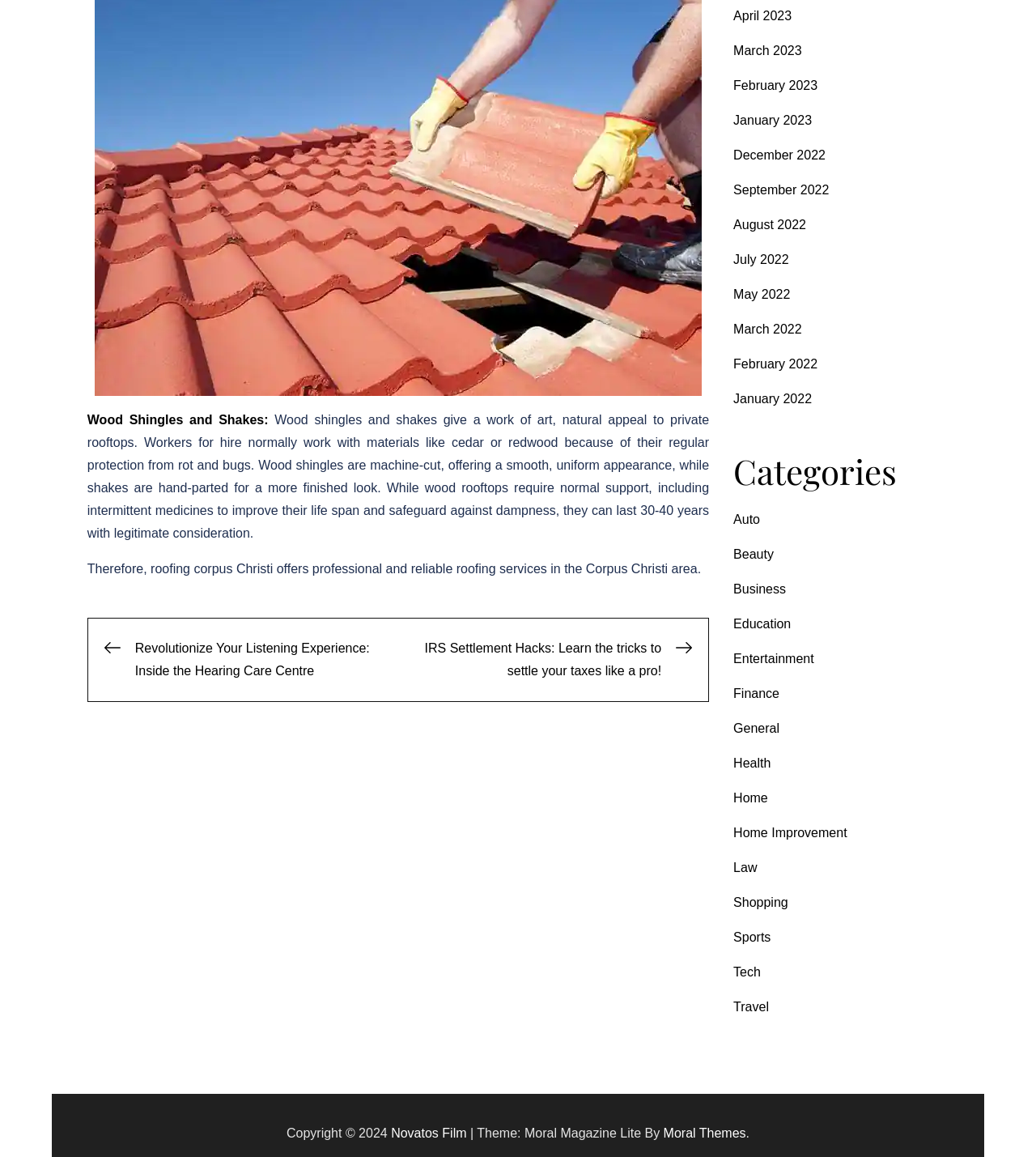Please predict the bounding box coordinates of the element's region where a click is necessary to complete the following instruction: "Click on 'Posts'". The coordinates should be represented by four float numbers between 0 and 1, i.e., [left, top, right, bottom].

[0.084, 0.534, 0.684, 0.607]